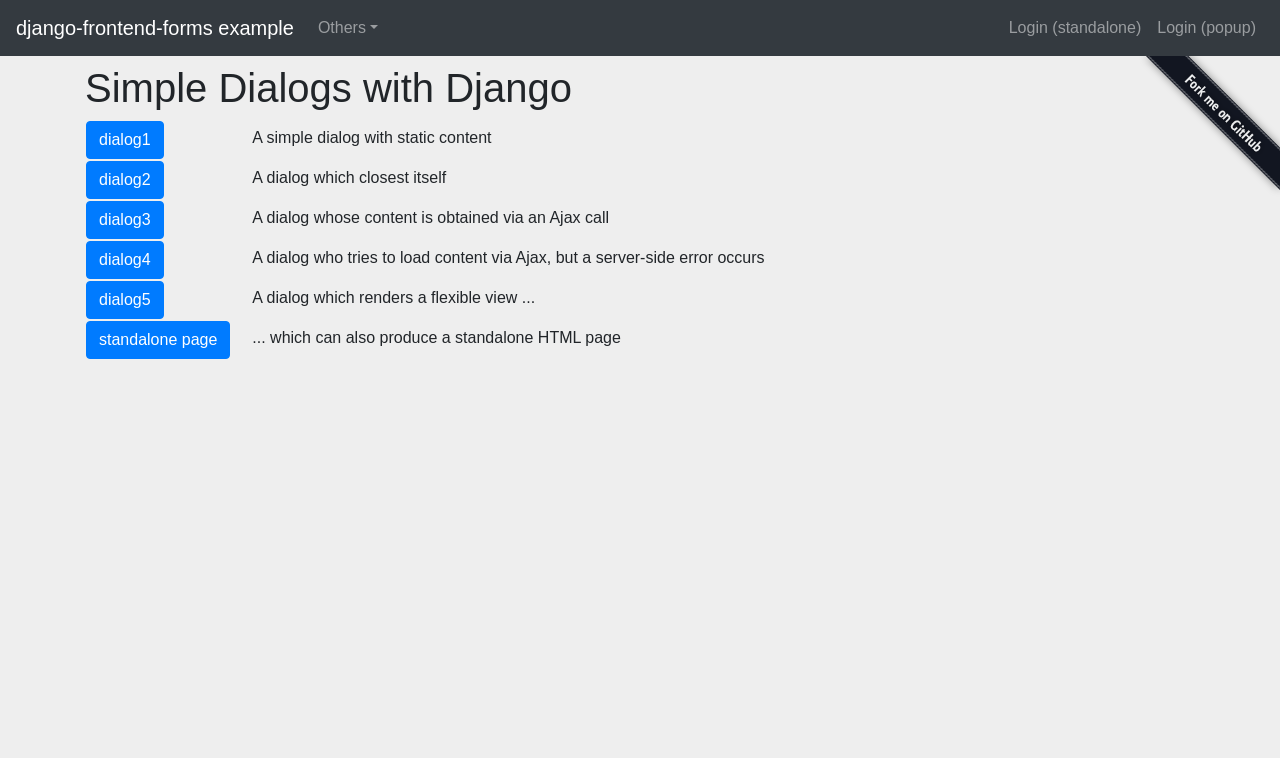What is the purpose of the 'Fork me on GitHub' link?
Using the details from the image, give an elaborate explanation to answer the question.

The 'Fork me on GitHub' link is located at the top-right corner of the webpage and is likely intended to allow users to fork the project on GitHub, indicating that the project is open-source and available on GitHub.